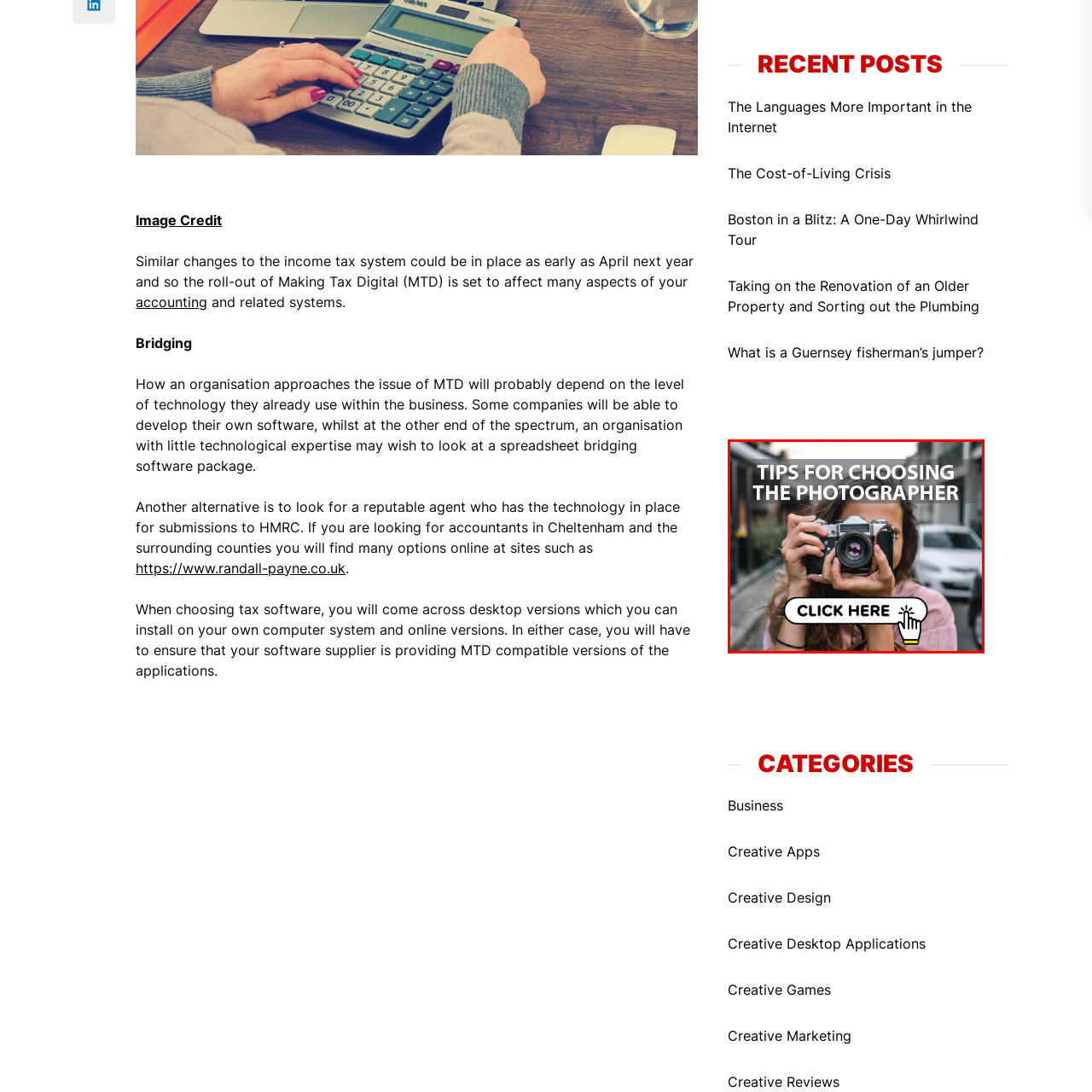What is the purpose of the overlaid text?
Look at the image enclosed by the red bounding box and give a detailed answer using the visual information available in the image.

The overlaid text reads 'TIPS FOR CHOOSING THE PHOTOGRAPHER' and is accompanied by a prominent call-to-action button that says 'CLICK HERE'. This suggests that the purpose of the overlaid text is to invite viewers to explore useful guidance on selecting a photographer.